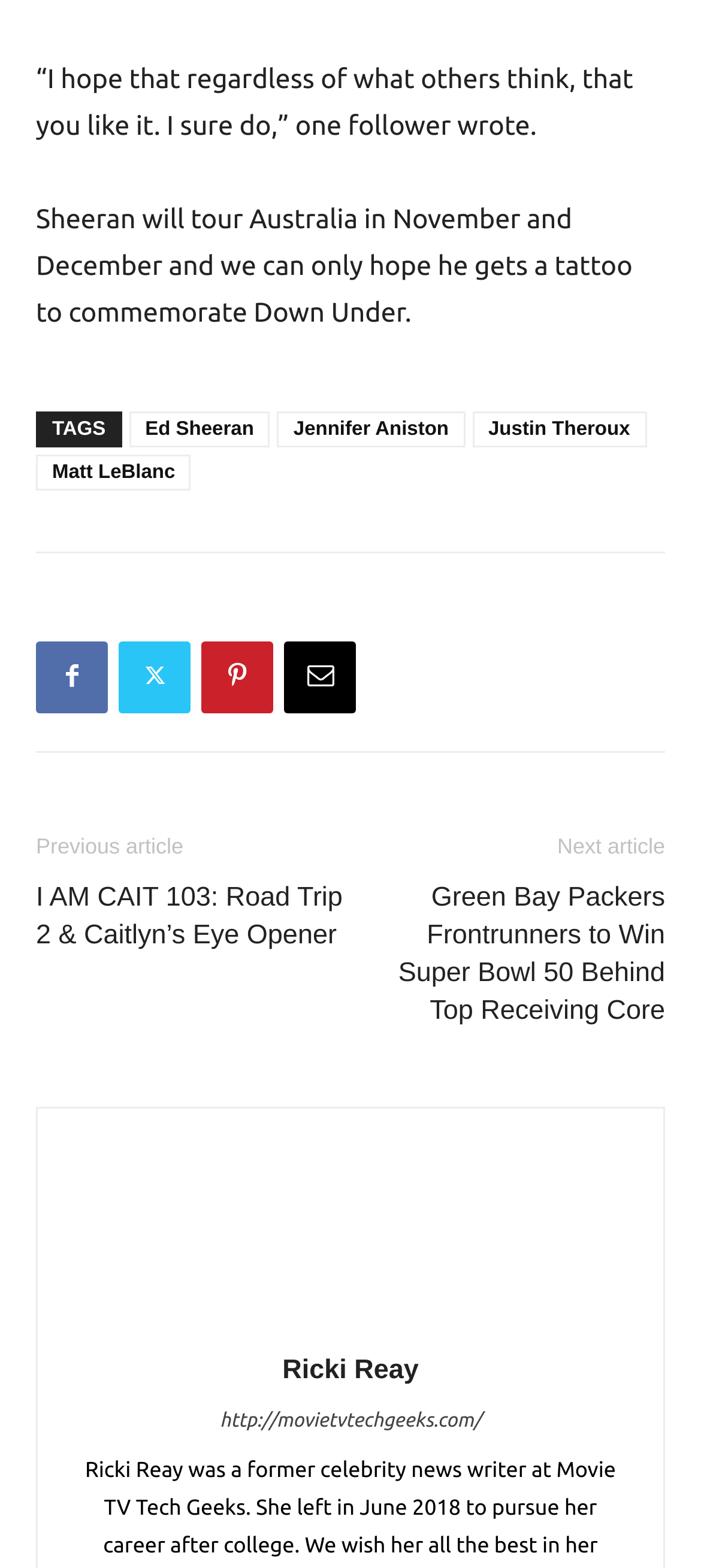Identify the bounding box coordinates for the element you need to click to achieve the following task: "Click on Ed Sheeran". The coordinates must be four float values ranging from 0 to 1, formatted as [left, top, right, bottom].

[0.184, 0.263, 0.385, 0.286]